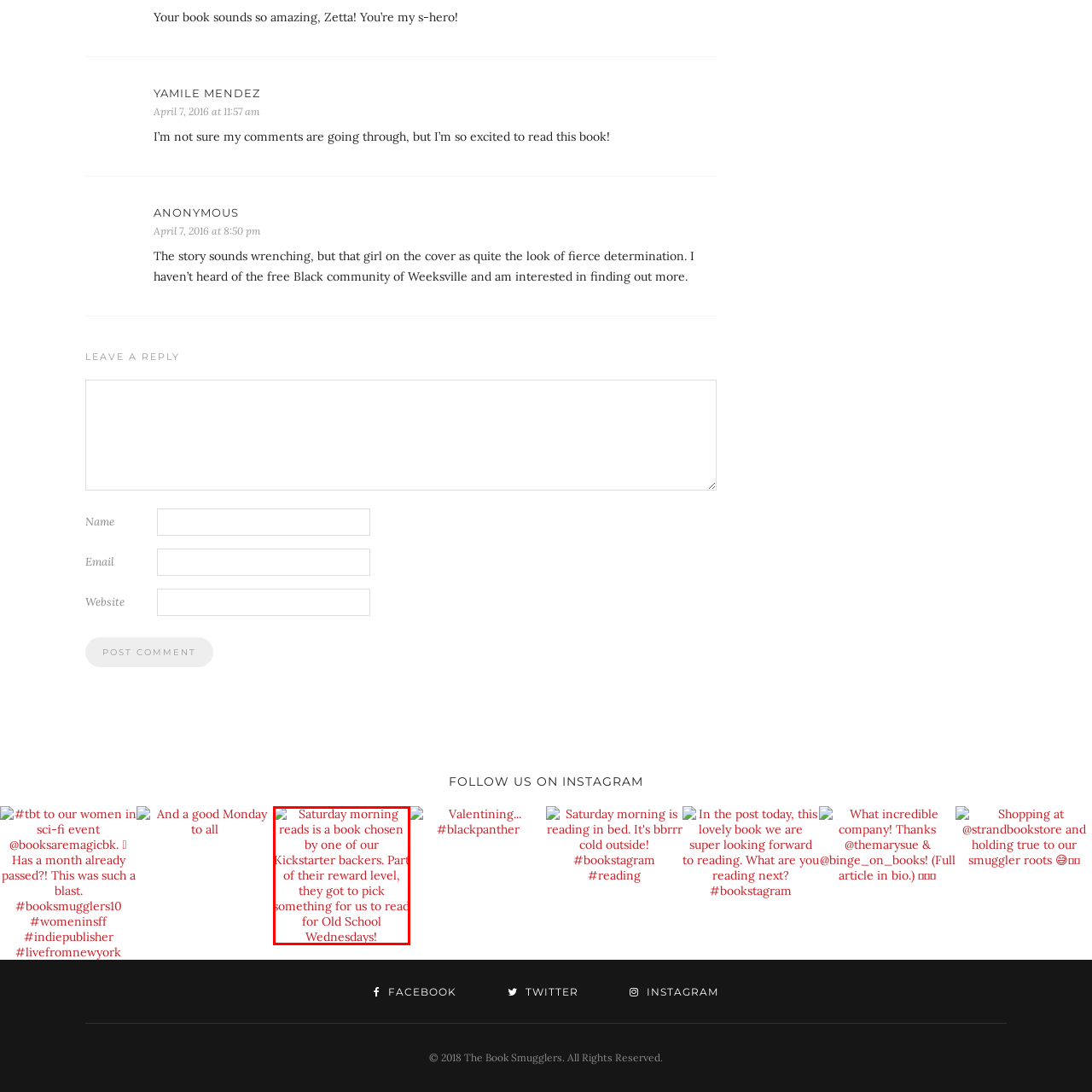Generate a detailed explanation of the image that is highlighted by the red box.

In this image, the text highlights a special reading selection titled "Saturday morning reads," which has been chosen by one of the Kickstarter backers of the project. This unique initiative allows backers to influence the reading list, enabling them to select a book for the "Old School Wednesdays" series. The message conveys excitement and gratitude towards the community's involvement in the decision-making process, emphasizing the importance of shared reading experiences.